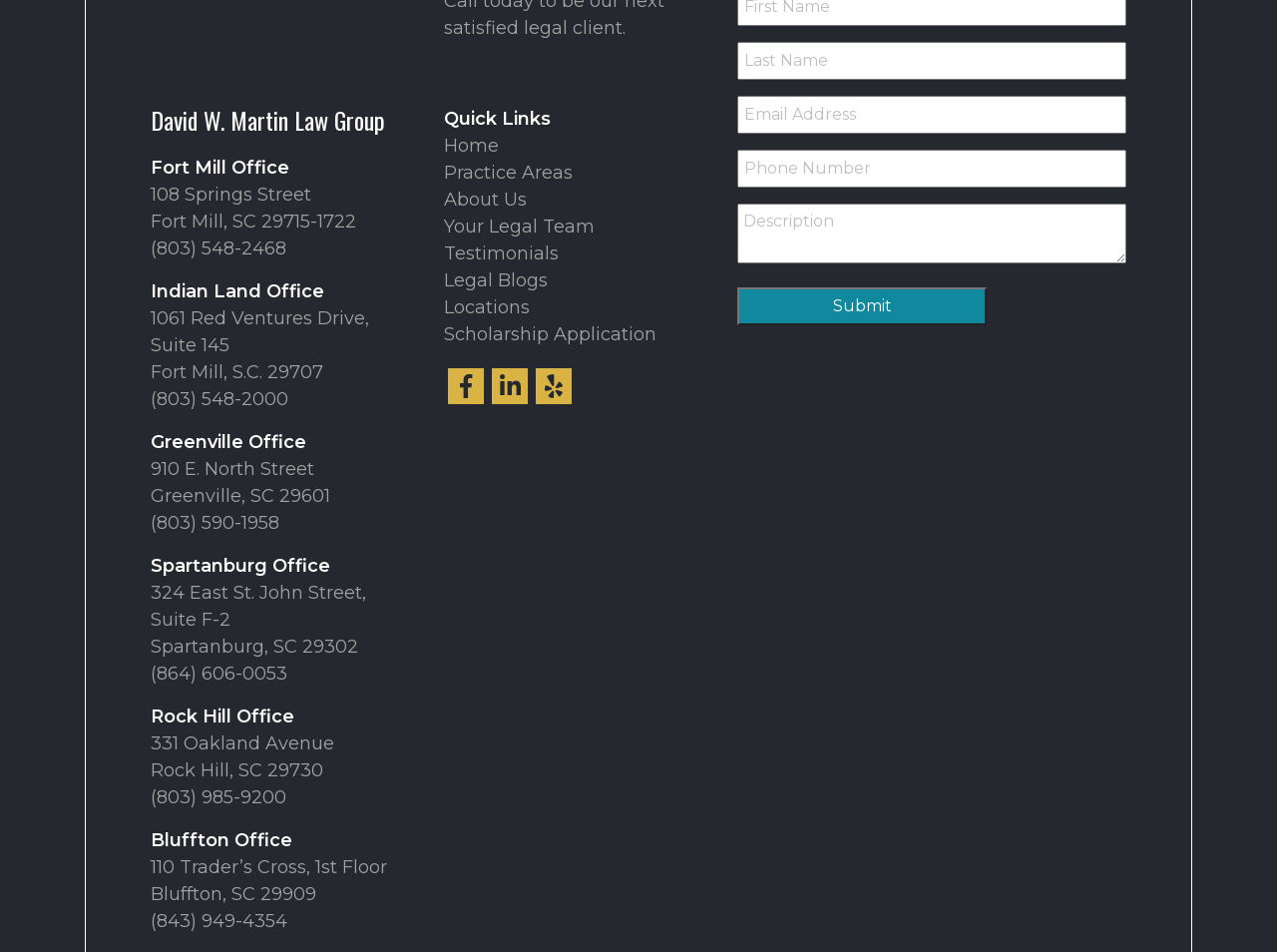Locate the bounding box coordinates of the clickable element to fulfill the following instruction: "Click the 'Facebook' icon". Provide the coordinates as four float numbers between 0 and 1 in the format [left, top, right, bottom].

[0.36, 0.393, 0.37, 0.419]